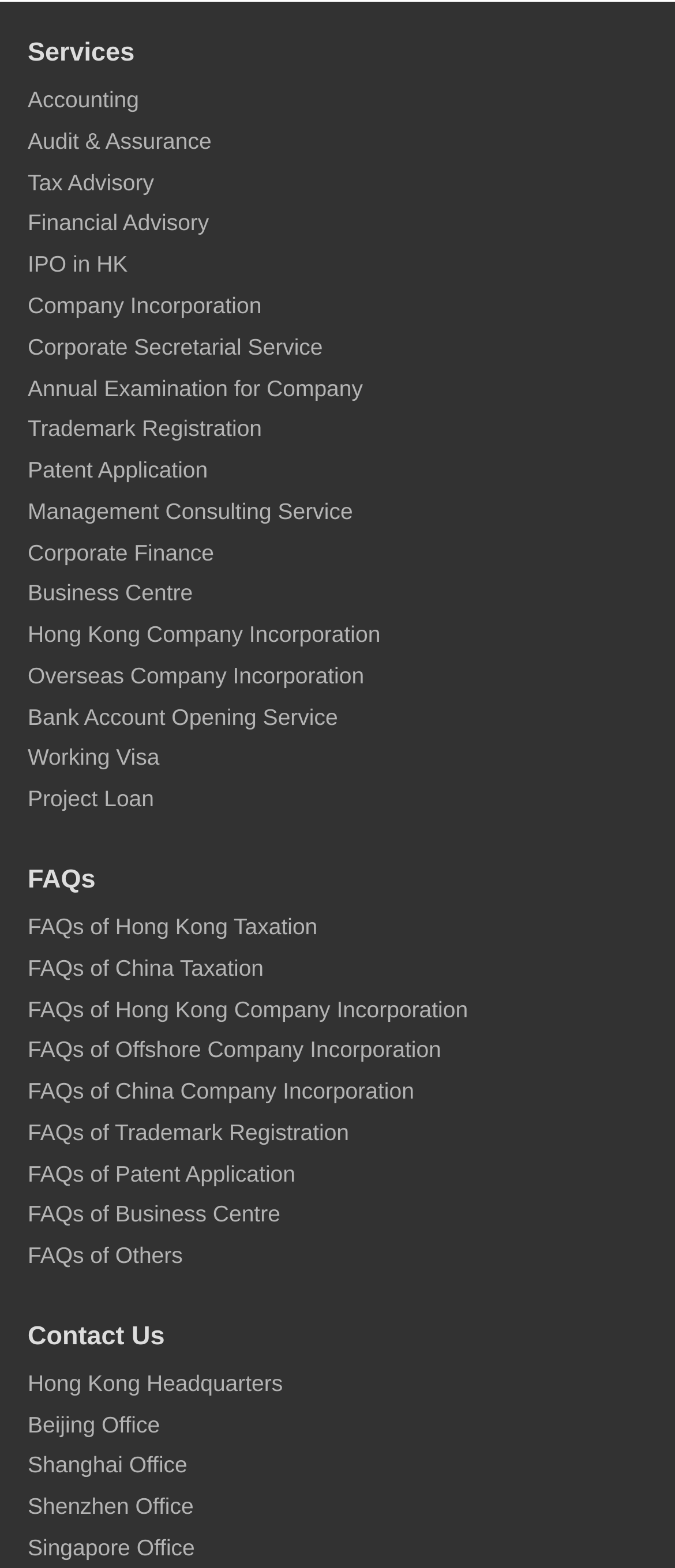Please answer the following question using a single word or phrase: 
What services are offered by this company?

Accounting, Audit, Tax, etc.